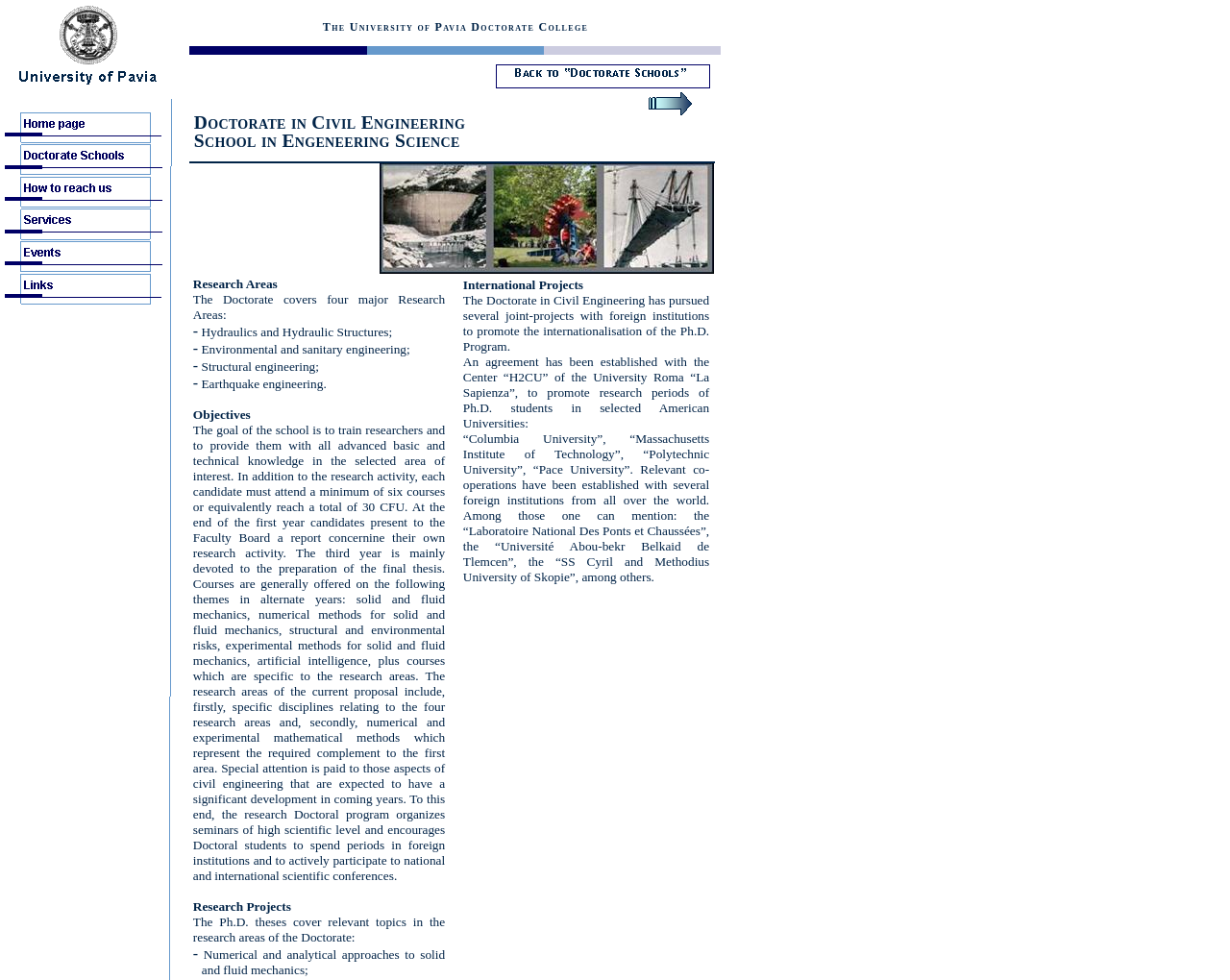Using the image as a reference, answer the following question in as much detail as possible:
What is the name of the school mentioned?

I found a LayoutTableCell element with the text 'Doctorate in Civil Engineering School in Engeneering Science' which suggests that this is the name of the school mentioned on the webpage.